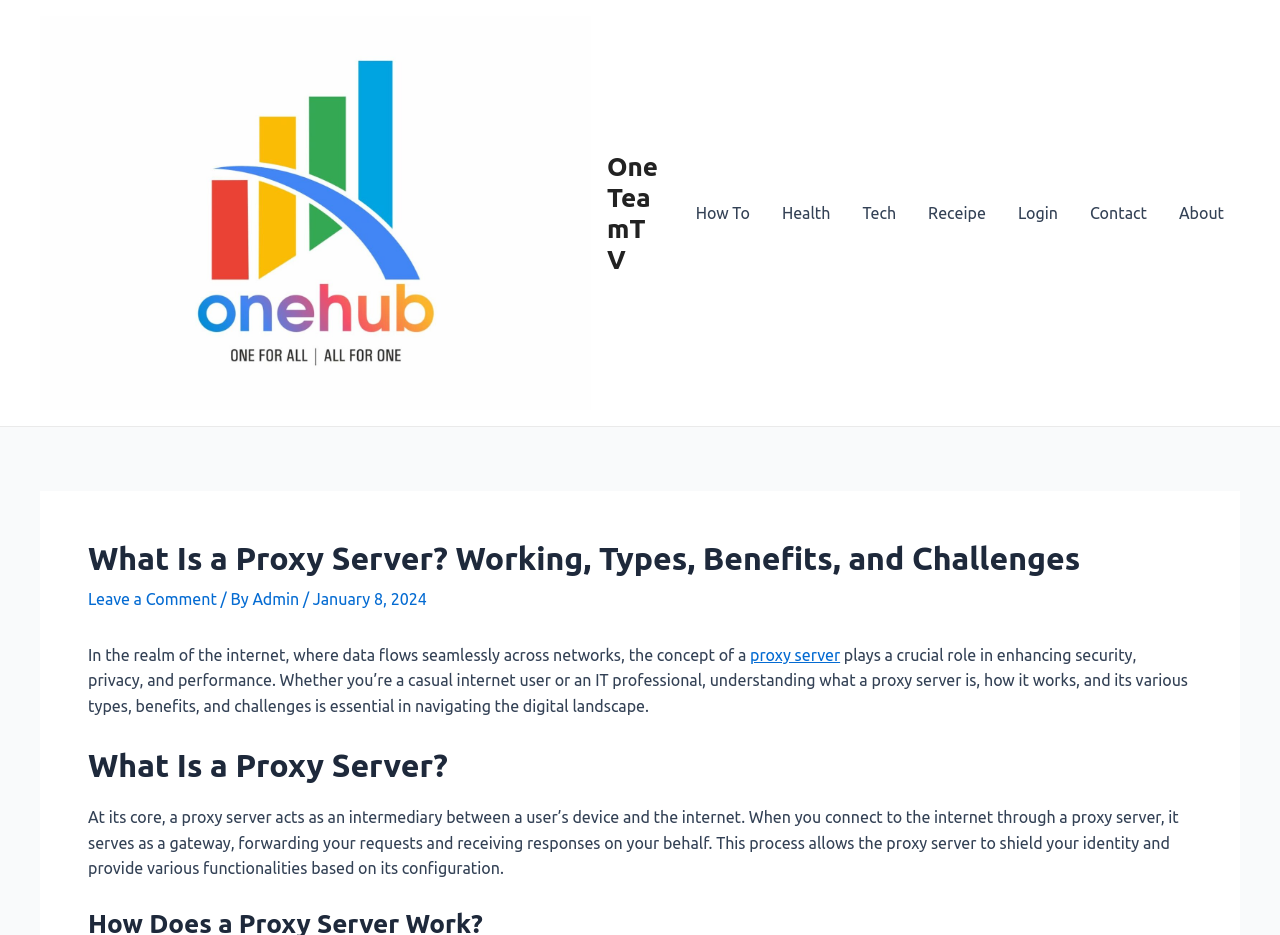Determine the bounding box coordinates for the UI element matching this description: "Leave a Comment".

[0.069, 0.631, 0.169, 0.65]